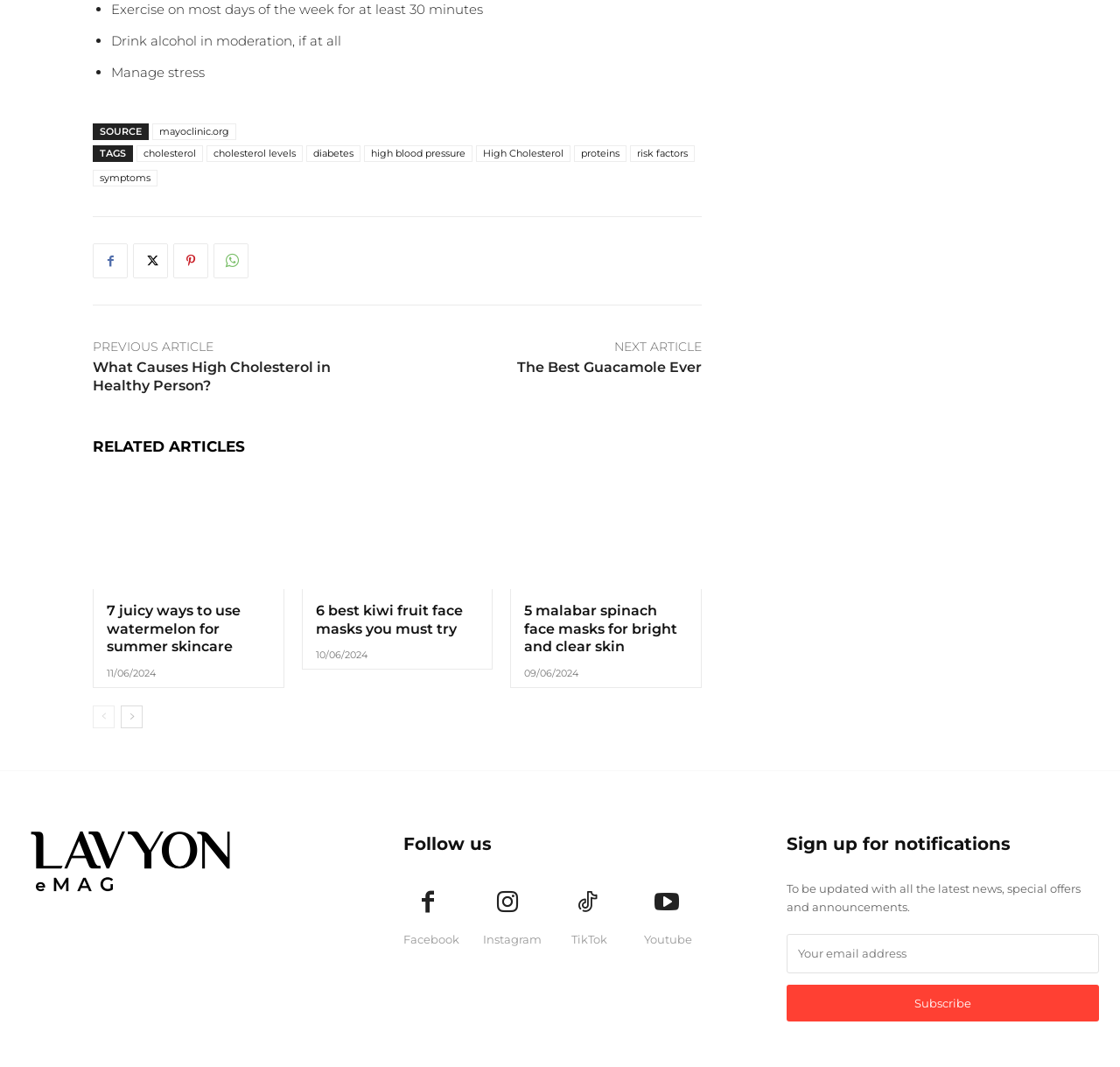Determine the bounding box coordinates for the area you should click to complete the following instruction: "Click on the 'Logo'".

[0.019, 0.769, 0.298, 0.839]